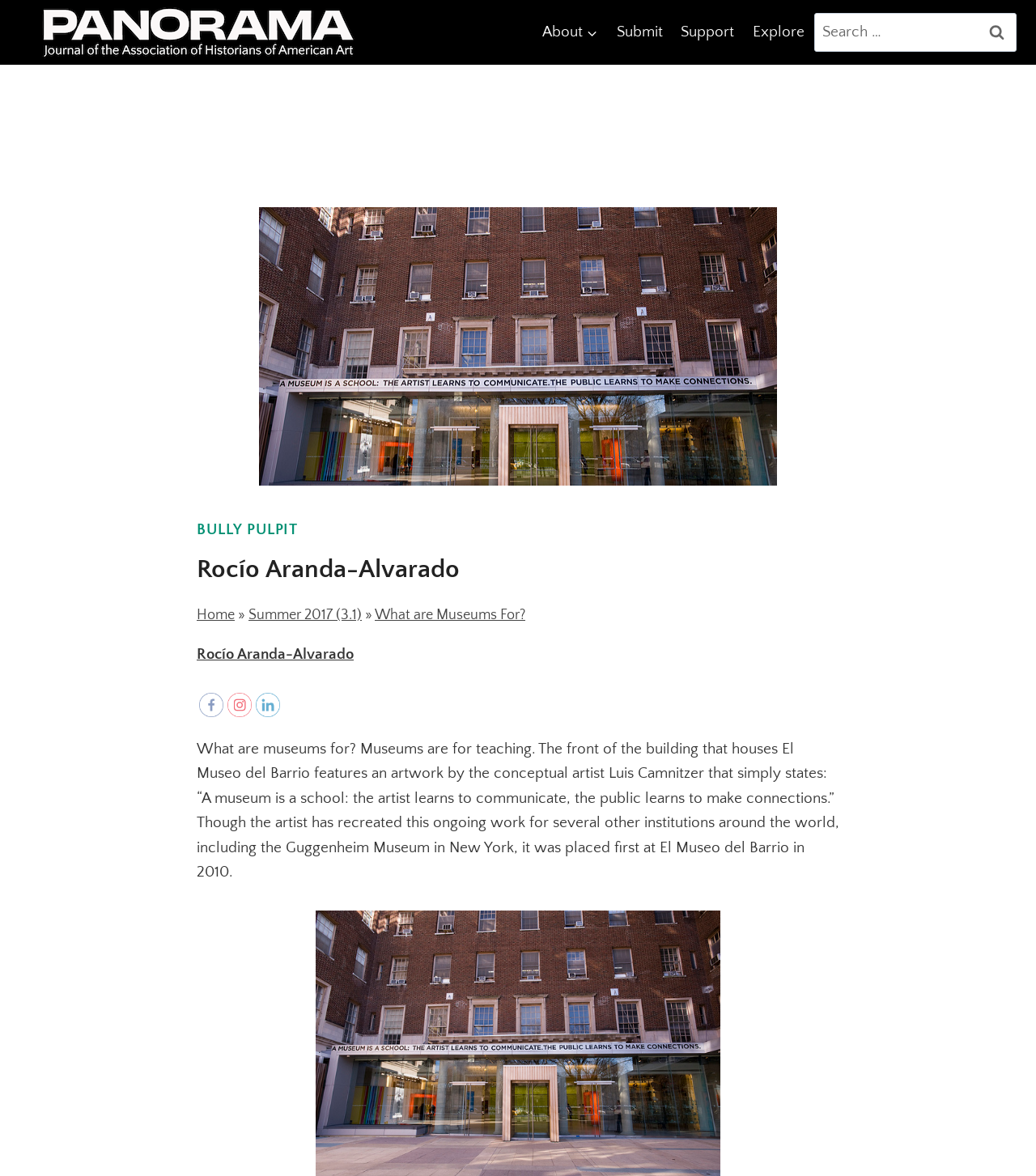Determine the bounding box coordinates of the clickable region to follow the instruction: "Read the article 'What are Museums For?'".

[0.362, 0.516, 0.507, 0.53]